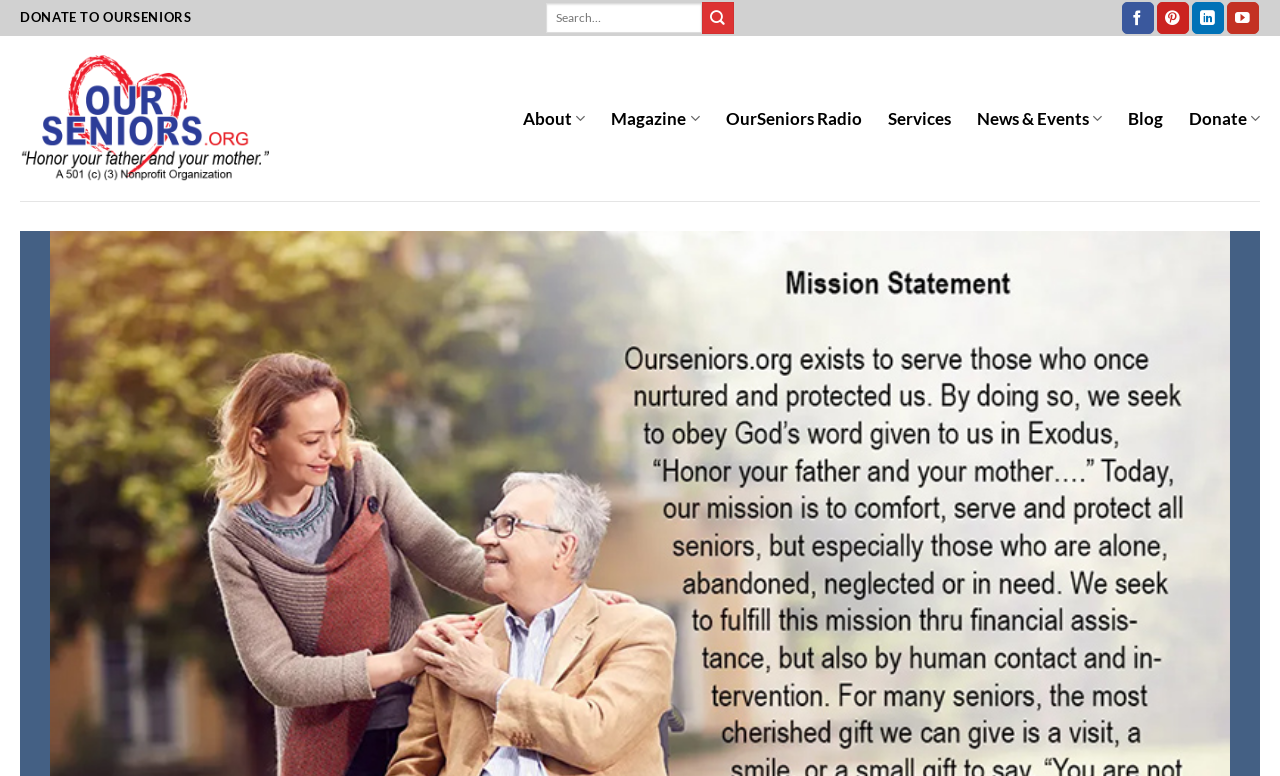What is the purpose of the website?
Kindly answer the question with as much detail as you can.

Based on the meta description, the website is dedicated to taking care of all the needs of the older generation, which implies that the website provides resources and services for seniors.